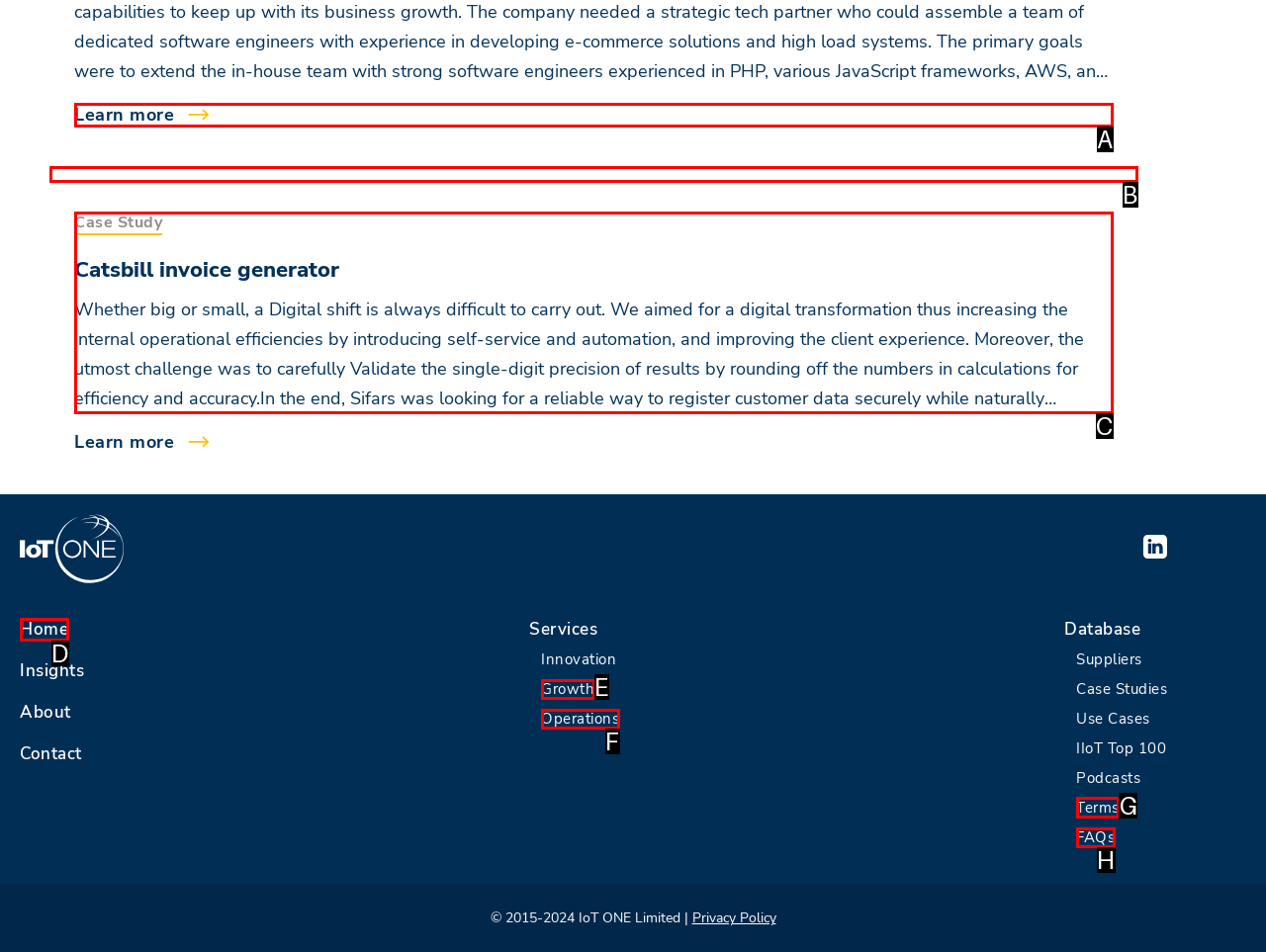From the available options, which lettered element should I click to complete this task: View the terms and conditions?

G